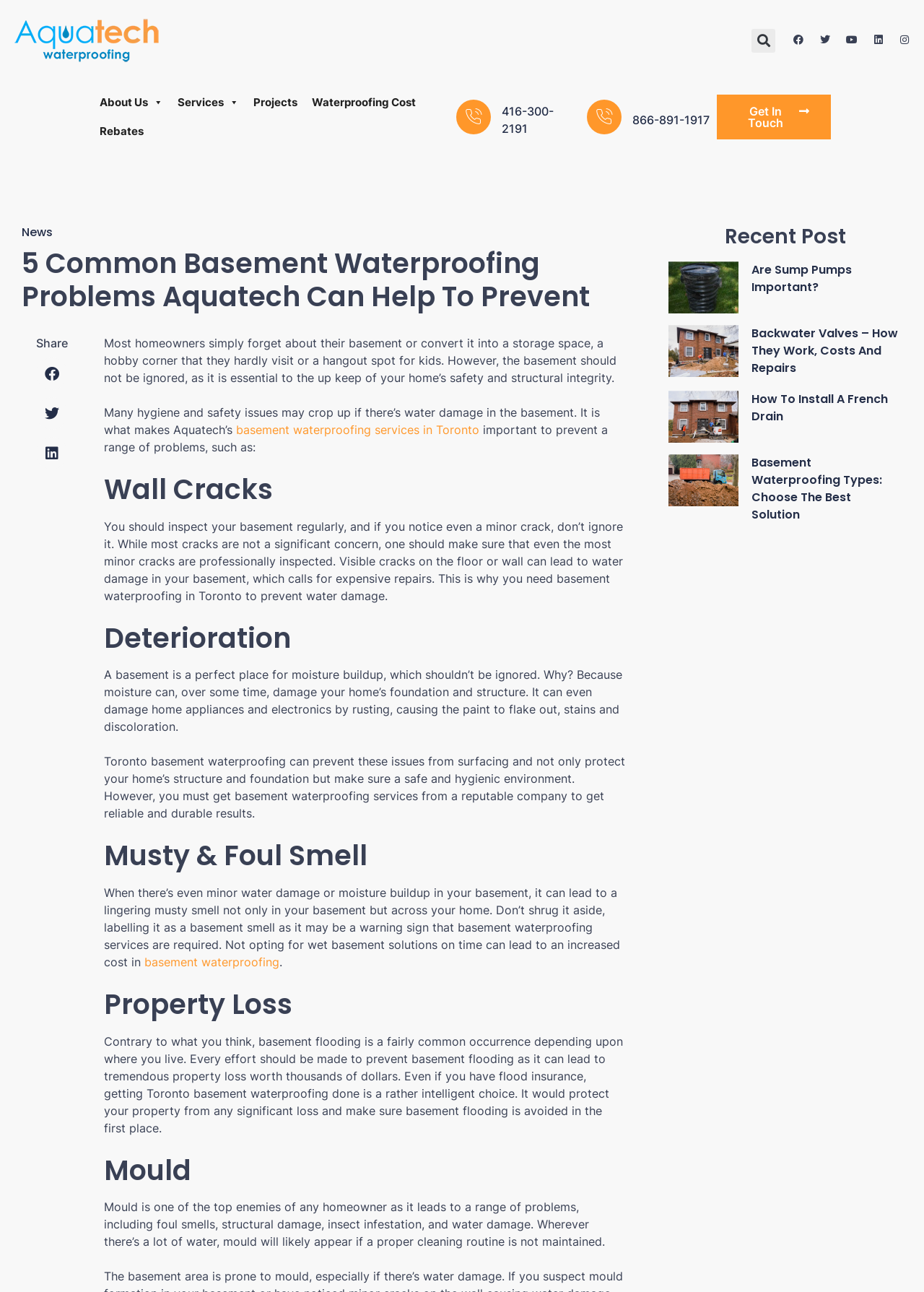Identify the bounding box coordinates of the section that should be clicked to achieve the task described: "Search for something".

[0.597, 0.022, 0.839, 0.041]